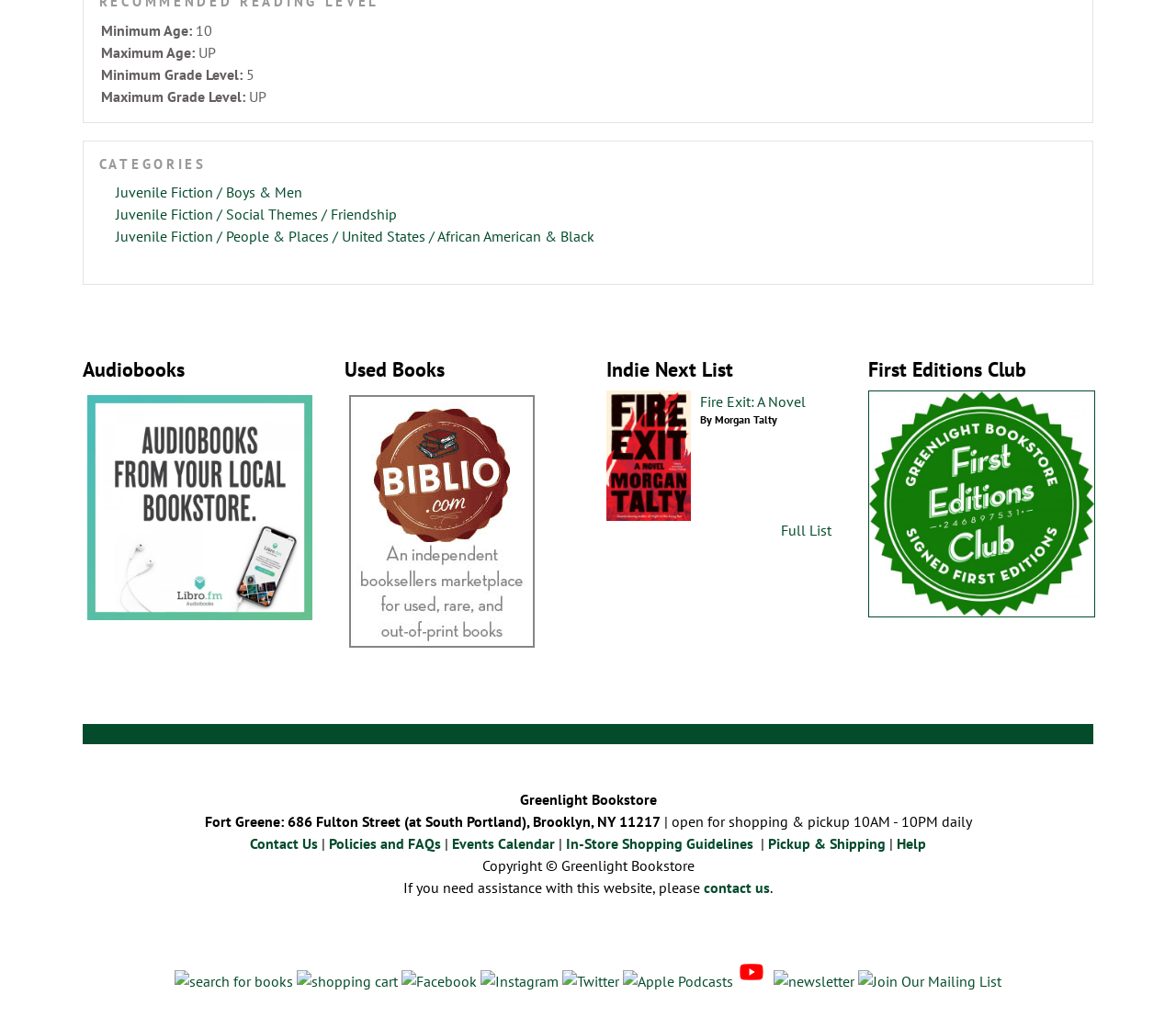Based on the element description, predict the bounding box coordinates (top-left x, top-left y, bottom-right x, bottom-right y) for the UI element in the screenshot: Download the walk map

None